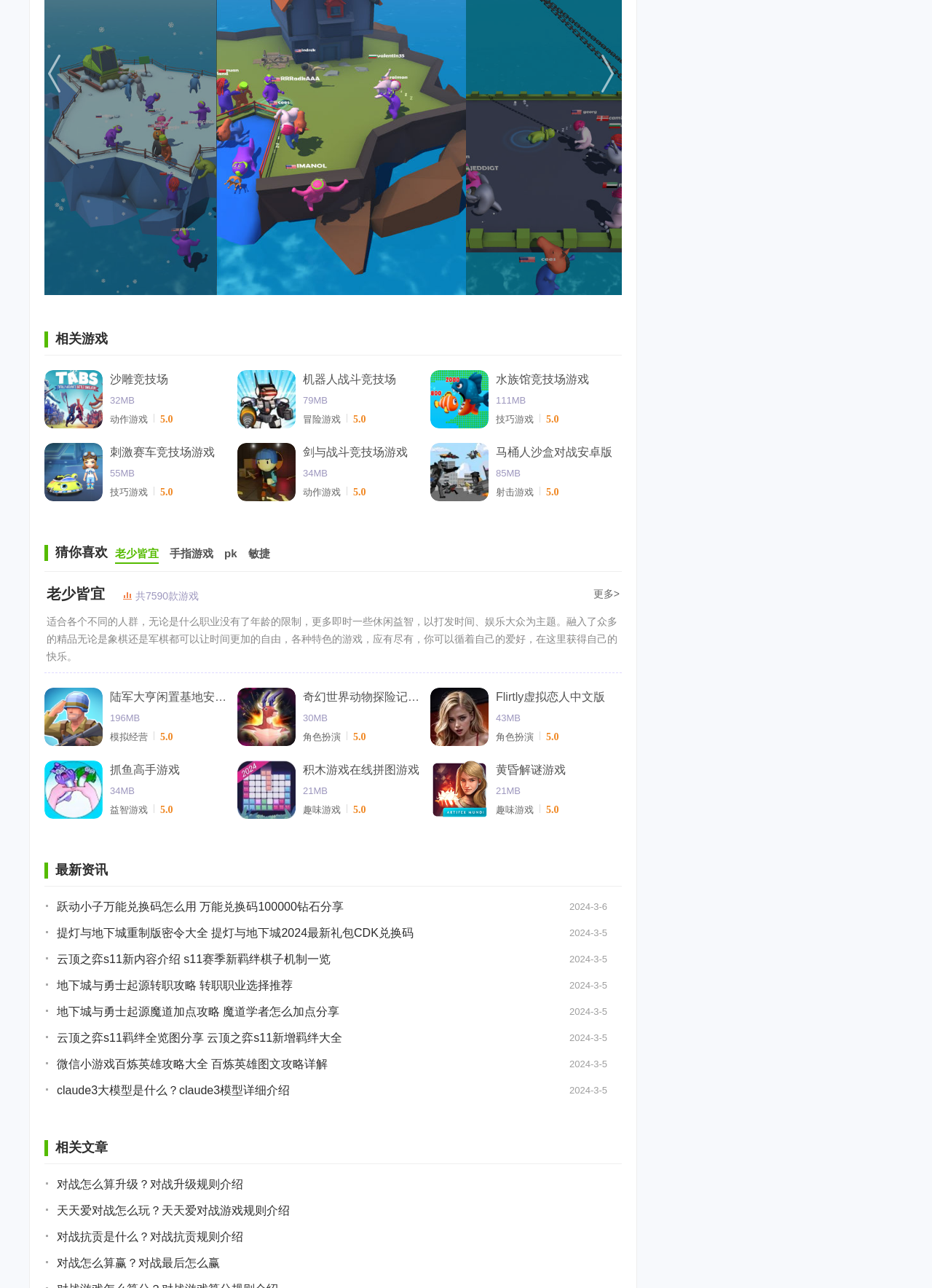What is the size of the '机器人战斗竞技场' game?
Refer to the image and provide a thorough answer to the question.

I looked for the '机器人战斗竞技场' game and found its size listed as '79MB' next to it.